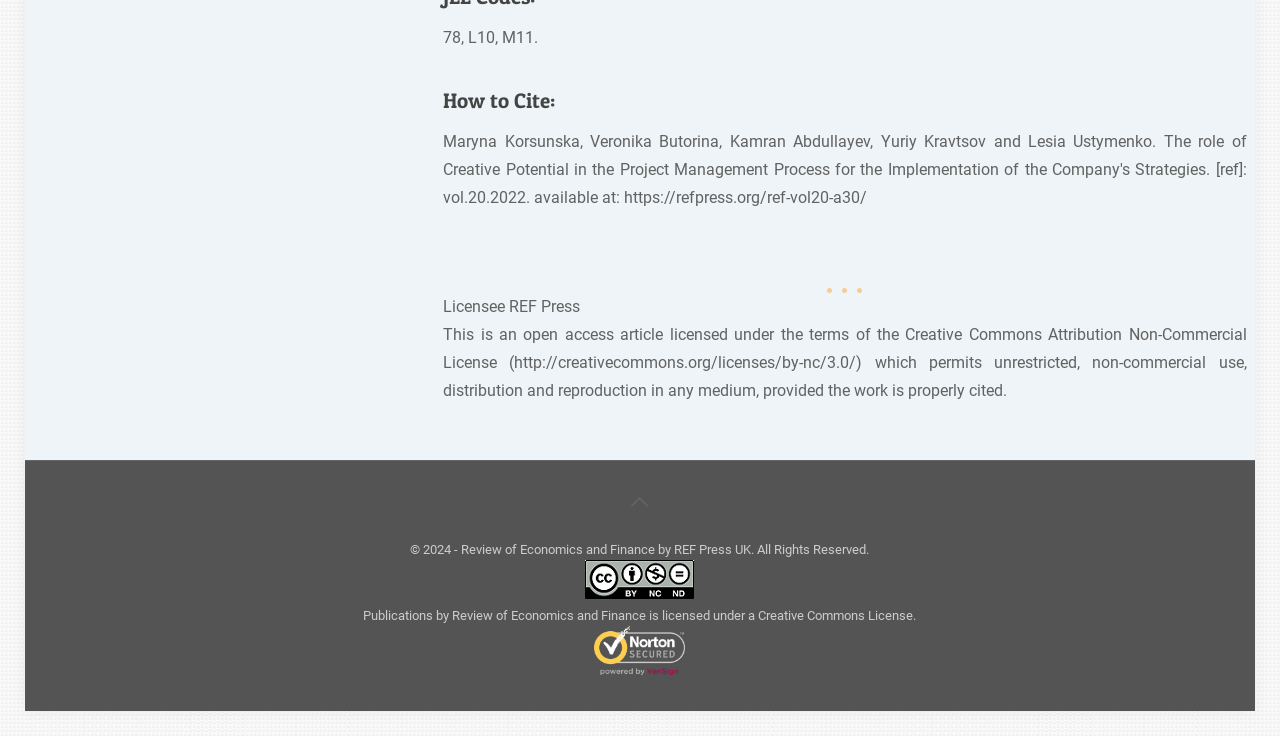What is the name of the journal?
Please provide a comprehensive answer to the question based on the webpage screenshot.

I found the journal's name by looking at the static text element that says 'Publications by Review of Economics and Finance is licensed under a Creative Commons License.' which indicates the name of the journal.